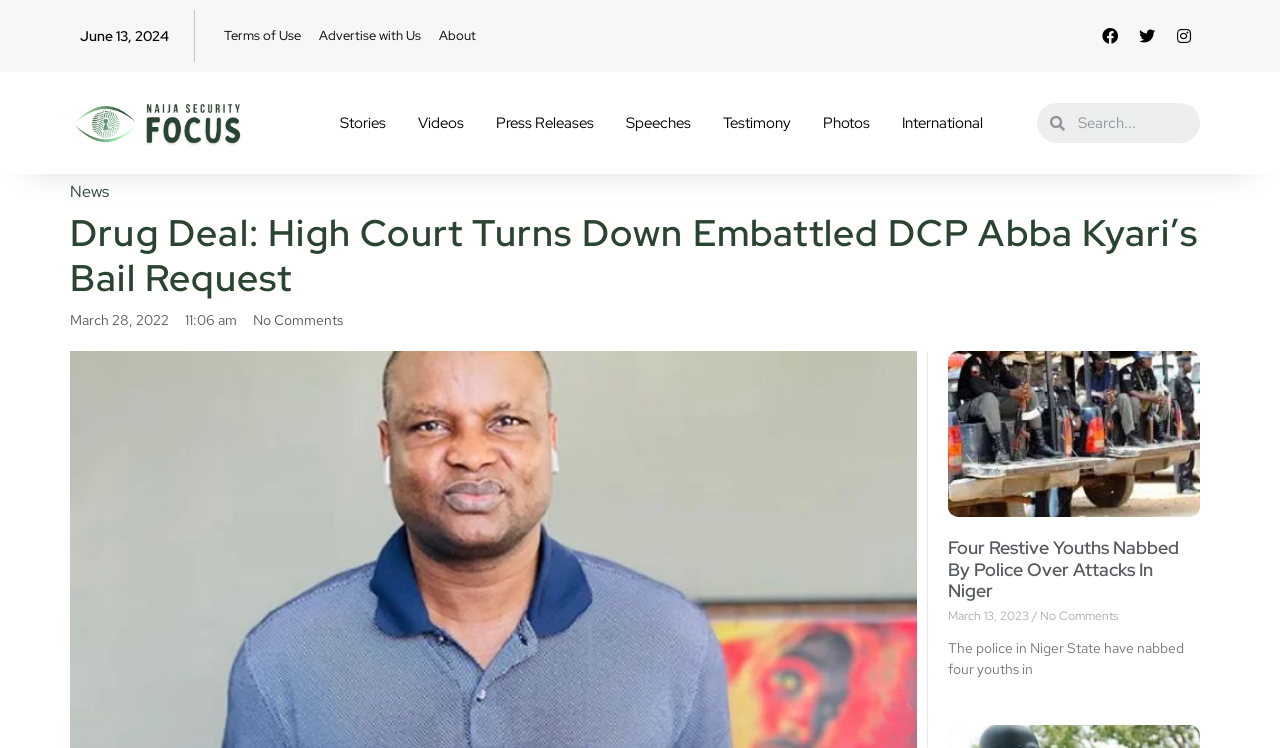Using the webpage screenshot, find the UI element described by No Comments. Provide the bounding box coordinates in the format (top-left x, top-left y, bottom-right x, bottom-right y), ensuring all values are floating point numbers between 0 and 1.

[0.198, 0.415, 0.268, 0.443]